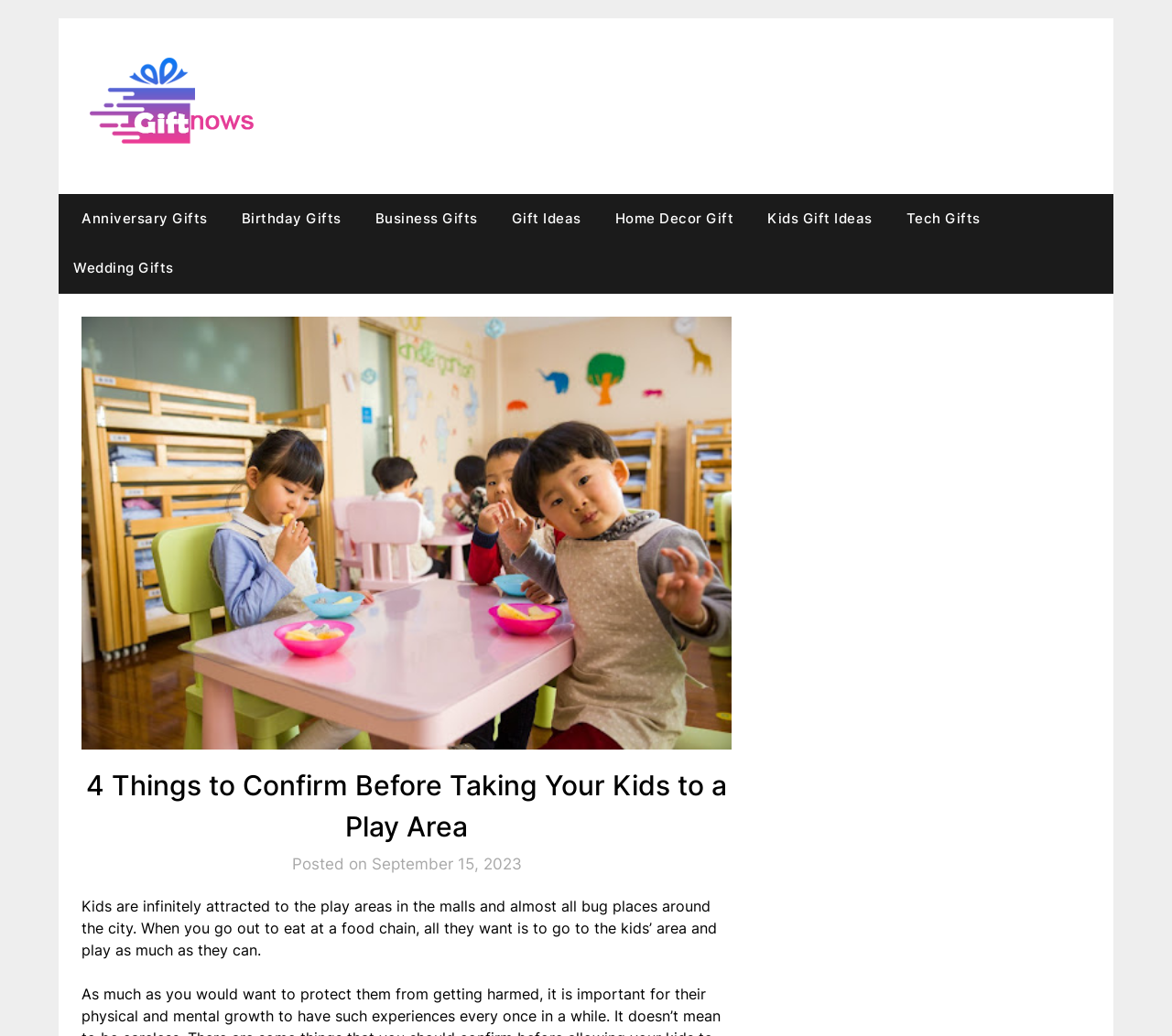What is the topic of the article?
Make sure to answer the question with a detailed and comprehensive explanation.

By reading the heading and the text on the webpage, I understand that the topic of the article is about things to confirm before taking kids to a play area.